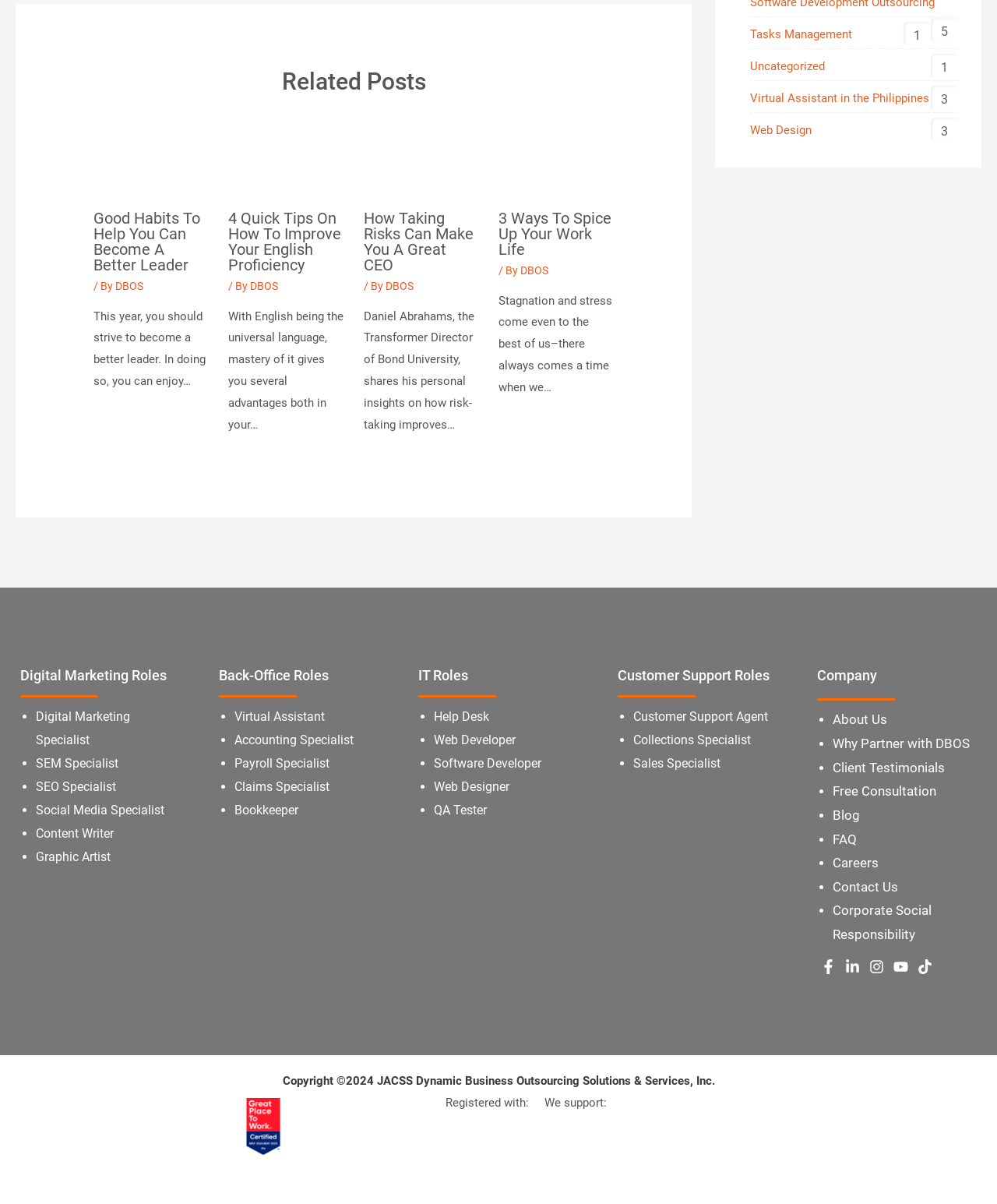Kindly respond to the following question with a single word or a brief phrase: 
What is the main topic of the webpage?

Leadership and career development